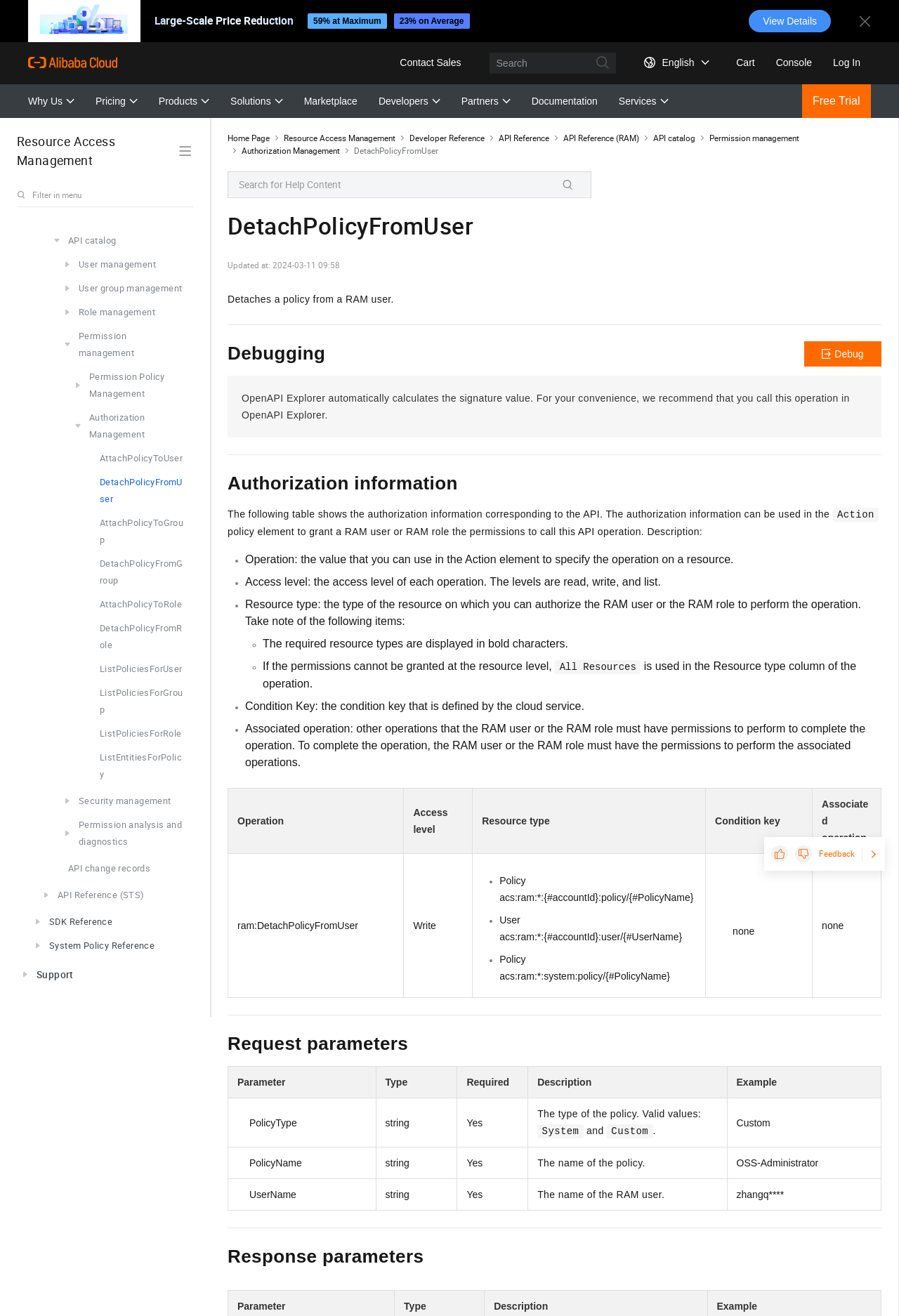What is the purpose of the 'DetachPolicyFromUser' operation?
Provide a detailed answer to the question using information from the image.

I found the answer in the description section of the webpage, which states that the 'DetachPolicyFromUser' operation detaches a policy from a RAM user.